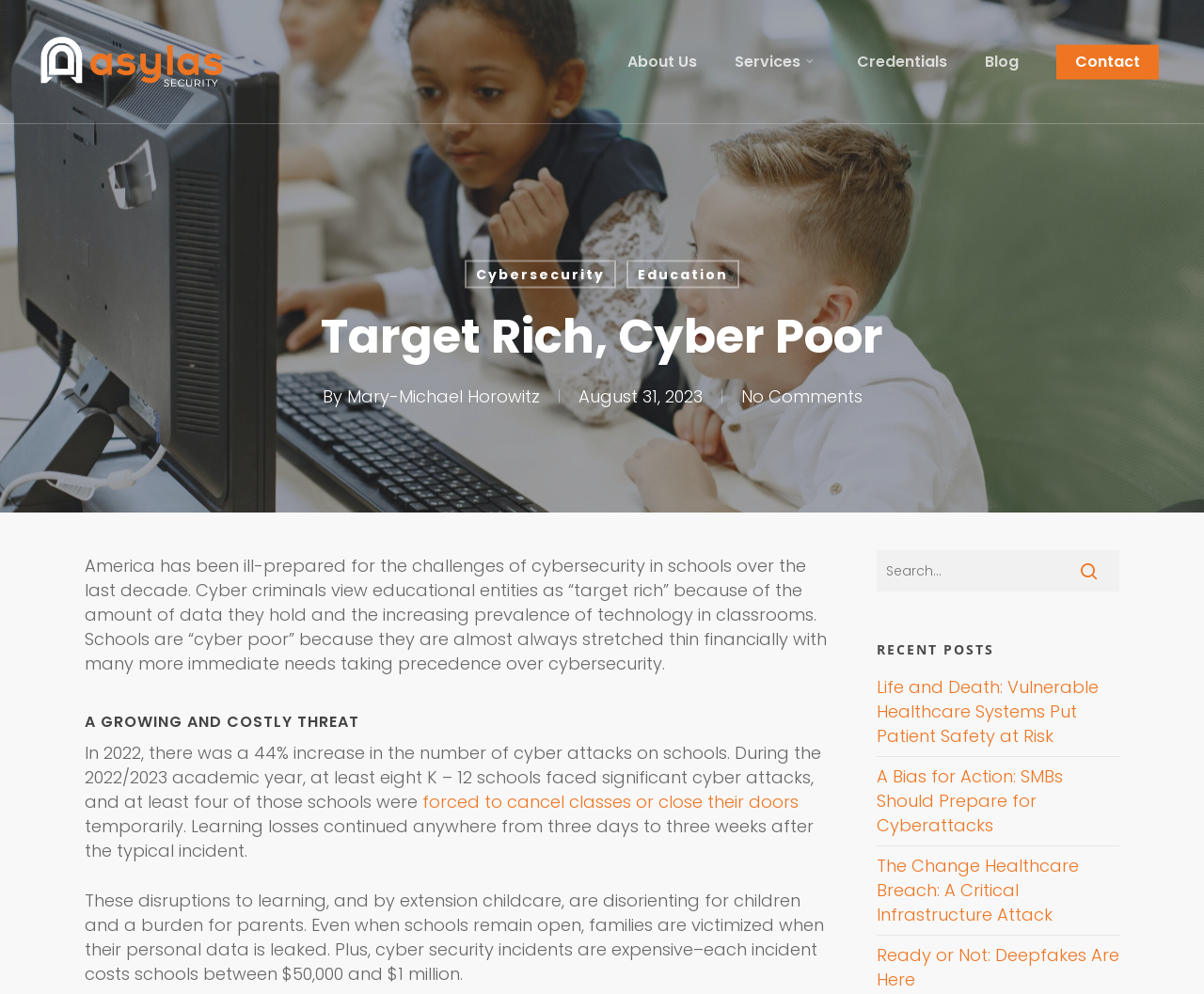For the given element description No Comments, determine the bounding box coordinates of the UI element. The coordinates should follow the format (top-left x, top-left y, bottom-right x, bottom-right y) and be within the range of 0 to 1.

[0.616, 0.386, 0.716, 0.41]